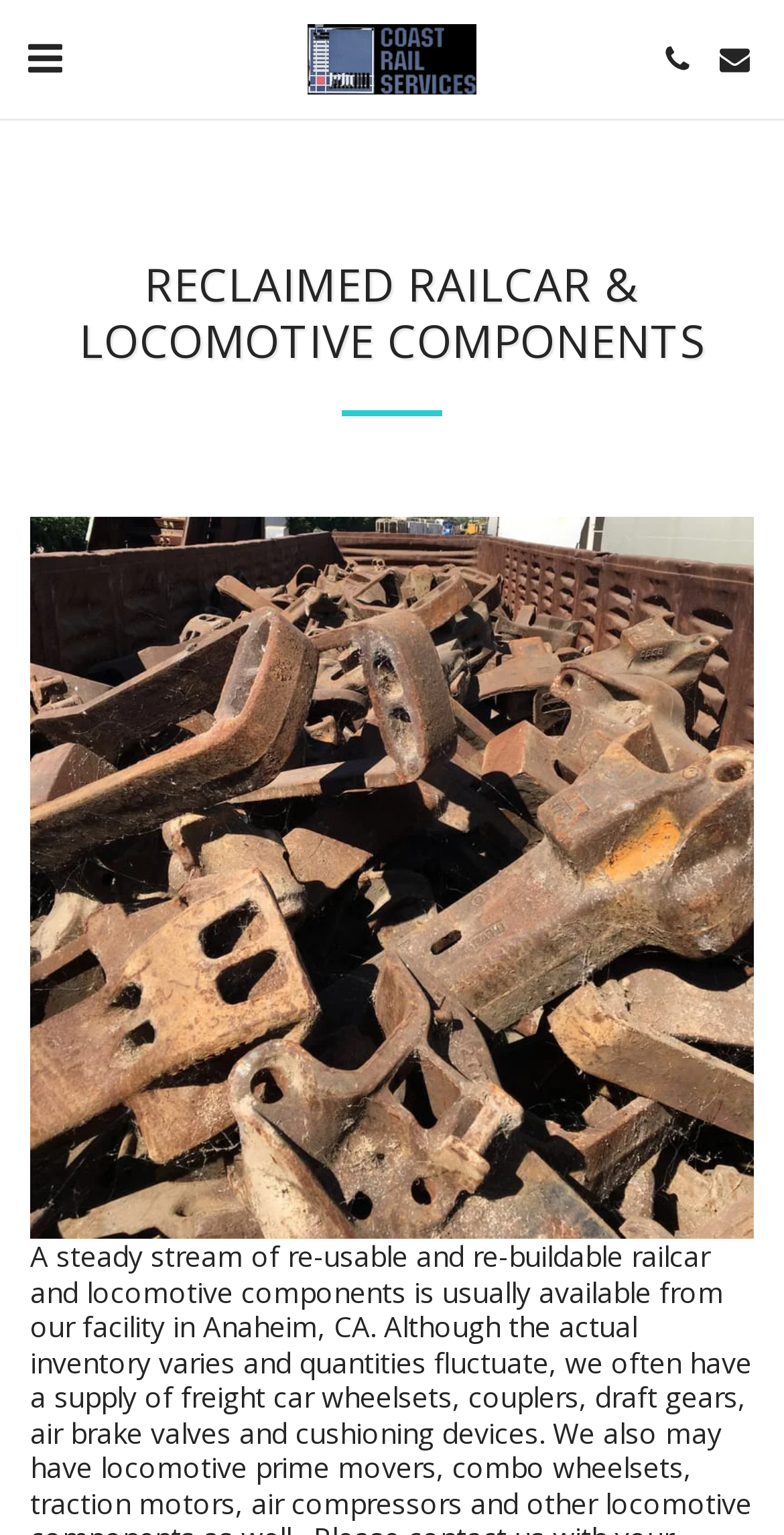Based on the element description 中, identify the bounding box coordinates for the UI element. The coordinates should be in the format (top-left x, top-left y, bottom-right x, bottom-right y) and within the 0 to 1 range.

None